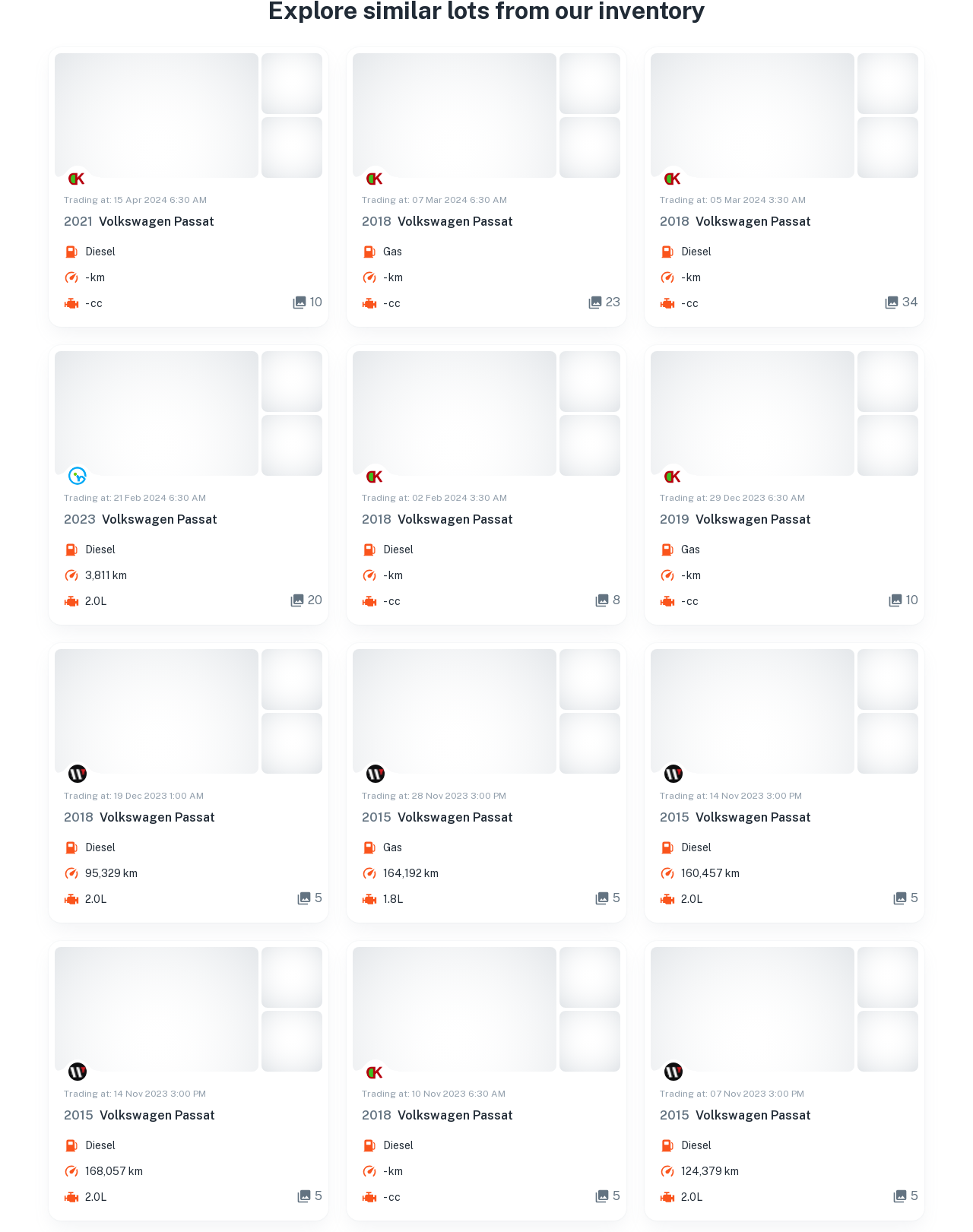Locate the bounding box coordinates of the element that should be clicked to fulfill the instruction: "View 2019 Volkswagen Passat auction".

[0.662, 0.28, 0.95, 0.507]